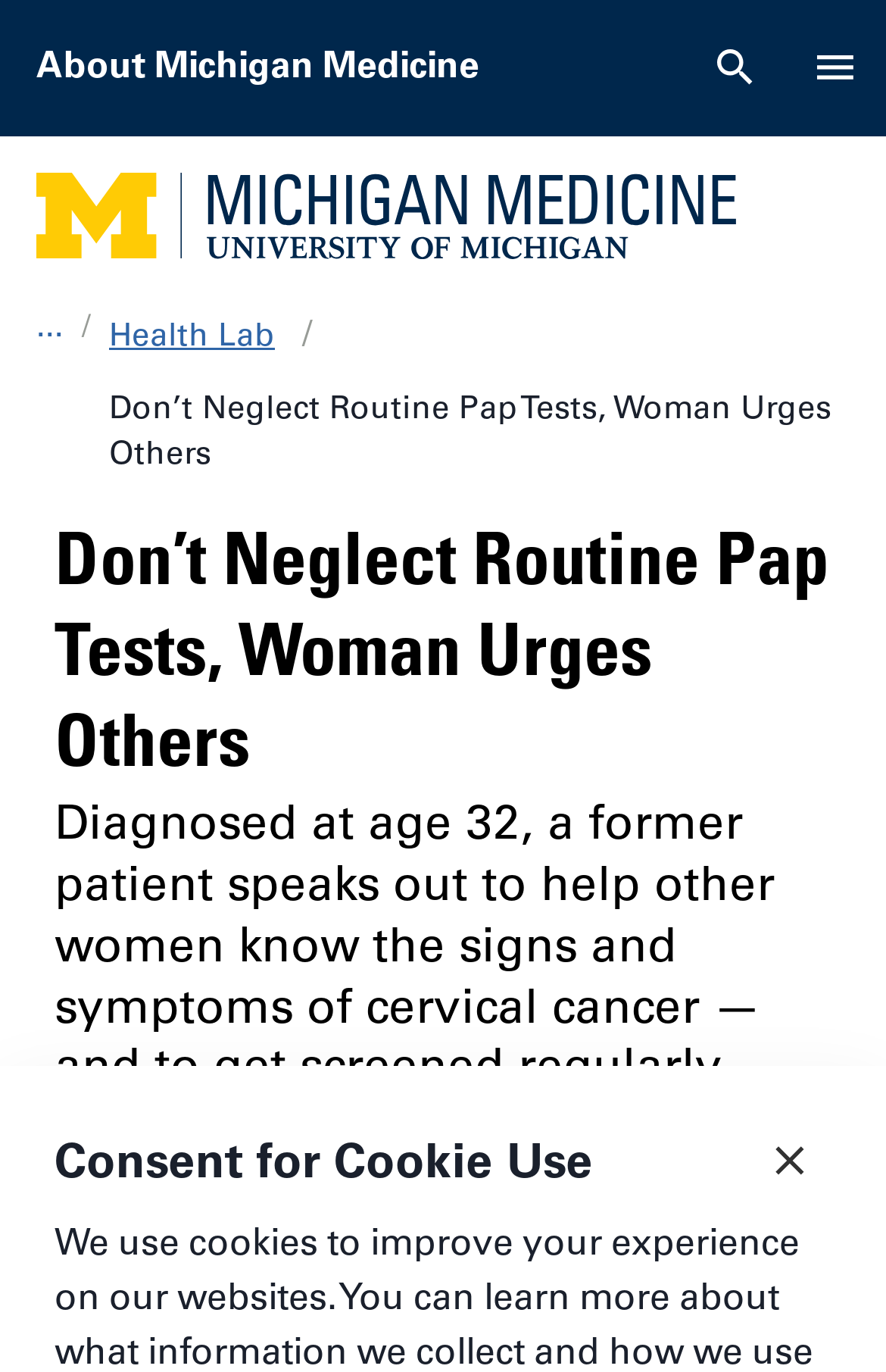Offer a meticulous caption that includes all visible features of the webpage.

The webpage is about cervical cancer screening guidelines and features a personal story from a cervical cancer survivor. At the top right corner, there is a "Close" button and a notification about consent for cookie use. Below that, there are links to "About Michigan Medicine" and a search bar with a "start search" button. On the top left, there is a logo of Michigan Medicine, which is an image.

The main navigation menu is located at the top, with a "breadcrumbs" section that shows the current page's location within the website. The breadcrumbs section has a button to expand the full navigation. Below the navigation menu, there is a heading that reads "Don’t Neglect Routine Pap Tests, Woman Urges Others", which is also a link. 

Under the heading, there is a paragraph of text that summarizes the story of a woman who was diagnosed with cervical cancer at age 32 and is now speaking out to encourage other women to get screened regularly. The text is accompanied by the date "April 24, 2018" and the time "7:00 AM". The author of the article, Beth Uznis Johnson, is credited at the bottom of the section.